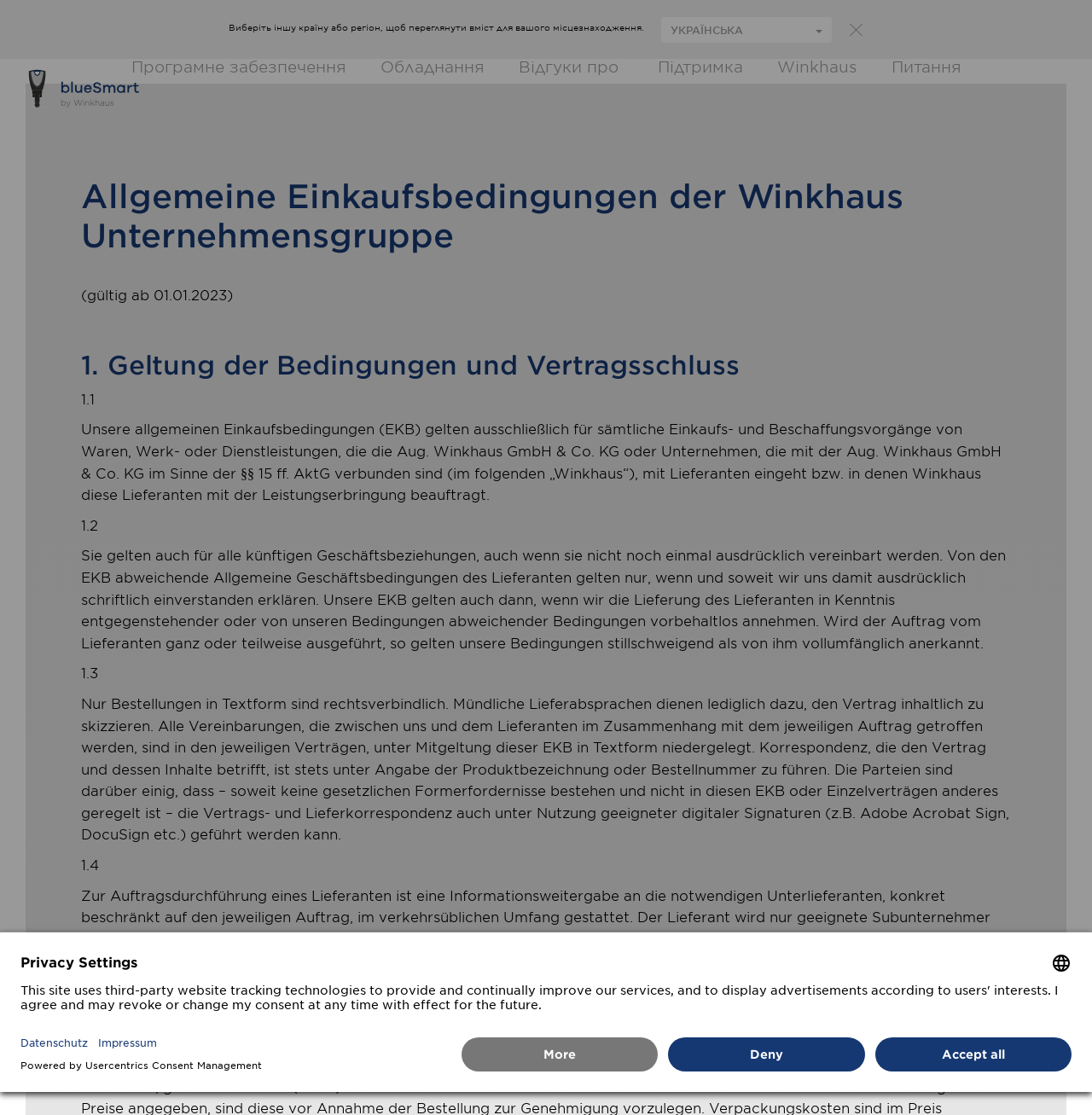What is the topic of the main content on the webpage?
Refer to the screenshot and deliver a thorough answer to the question presented.

The main content on the webpage is divided into sections with headings such as 'Allgemeine Einkaufsbedingungen der Winkhaus Unternehmensgruppe', '1. Geltung der Bedingungen und Vertragsschluss', '2. Preise', etc. which suggests that the topic is related to general terms and conditions of Winkhaus.